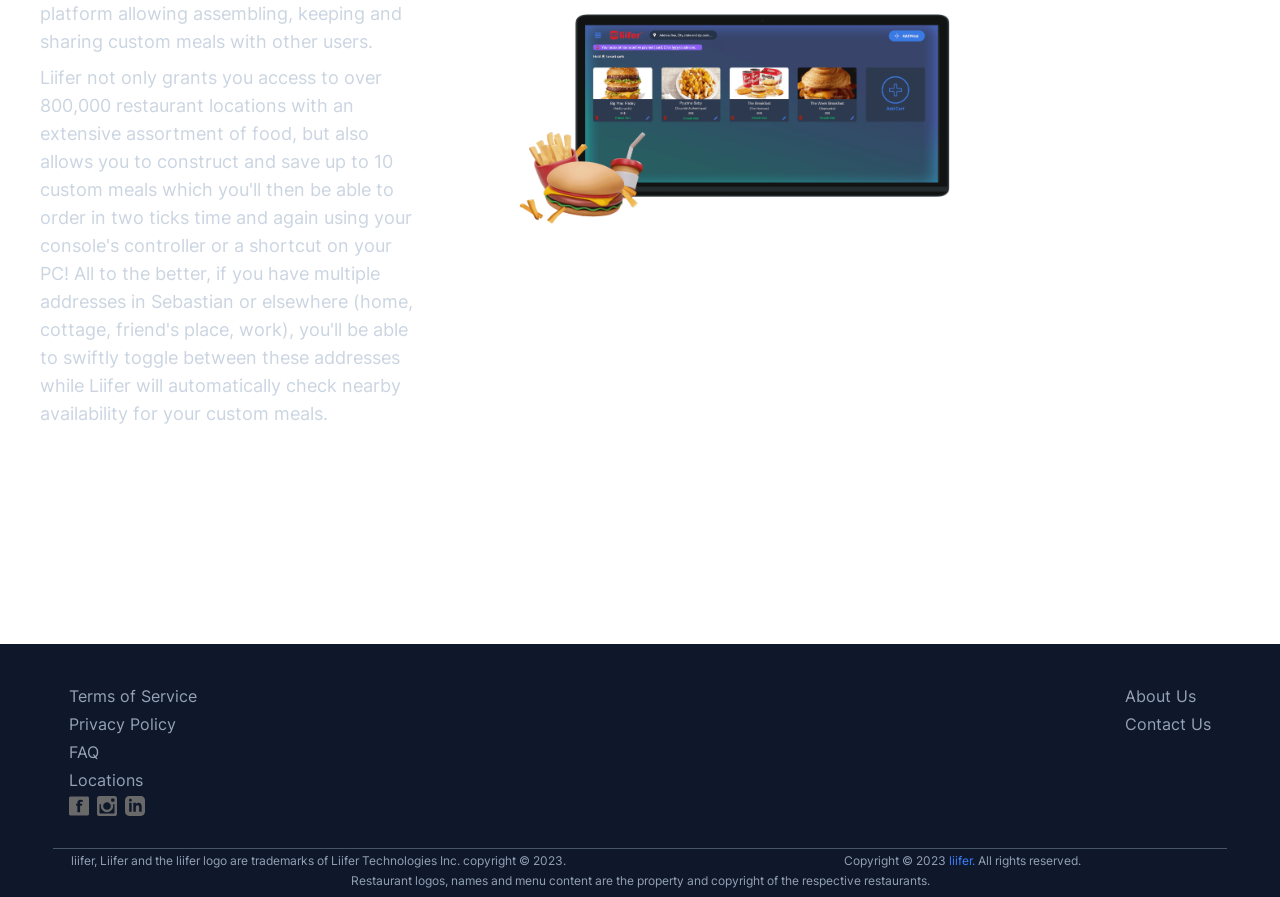Please find the bounding box coordinates for the clickable element needed to perform this instruction: "View terms of service".

[0.054, 0.765, 0.154, 0.787]